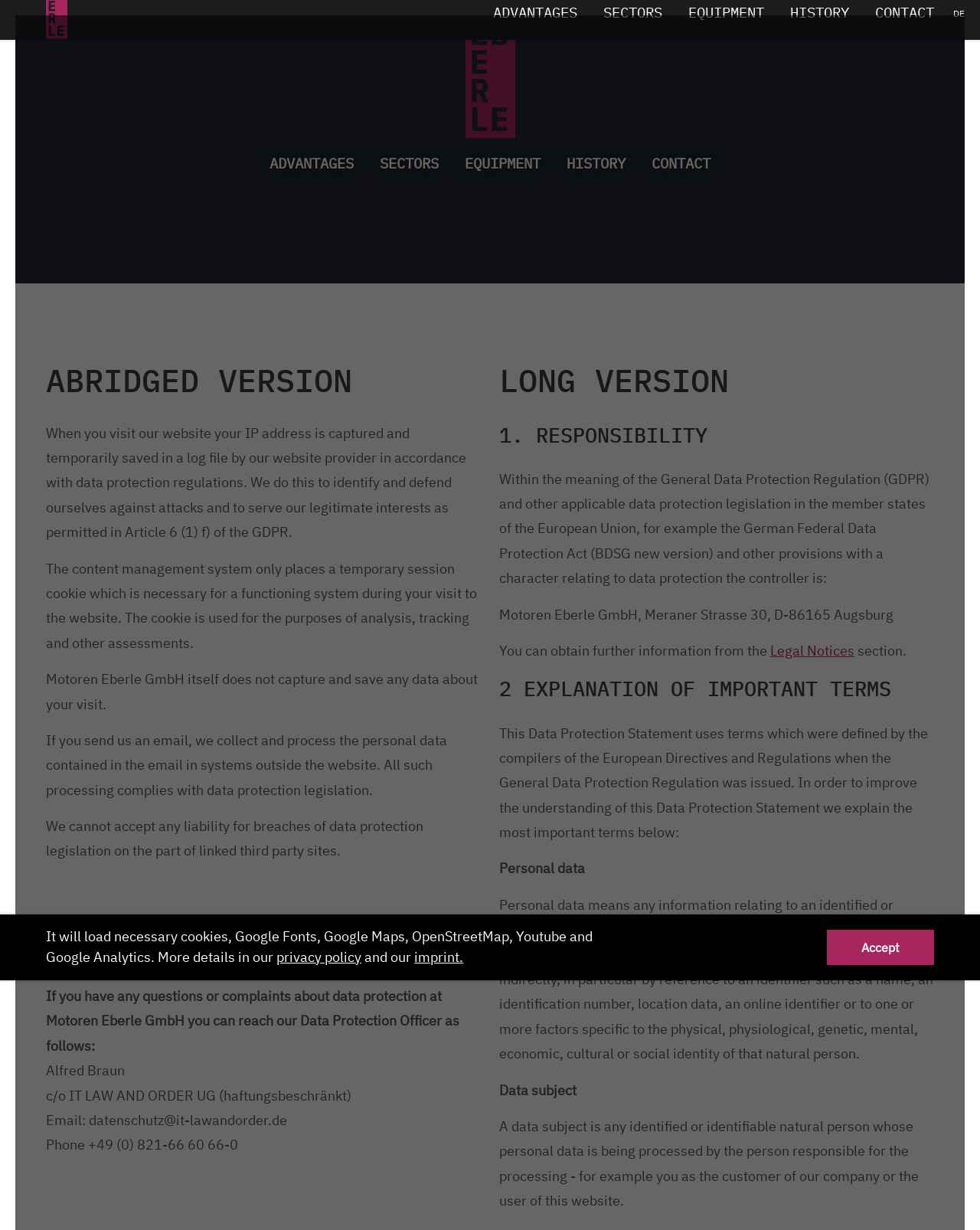What is the address of Motoren Eberle GmbH?
From the image, respond using a single word or phrase.

Meraner Strasse 30, D-86165 Augsburg